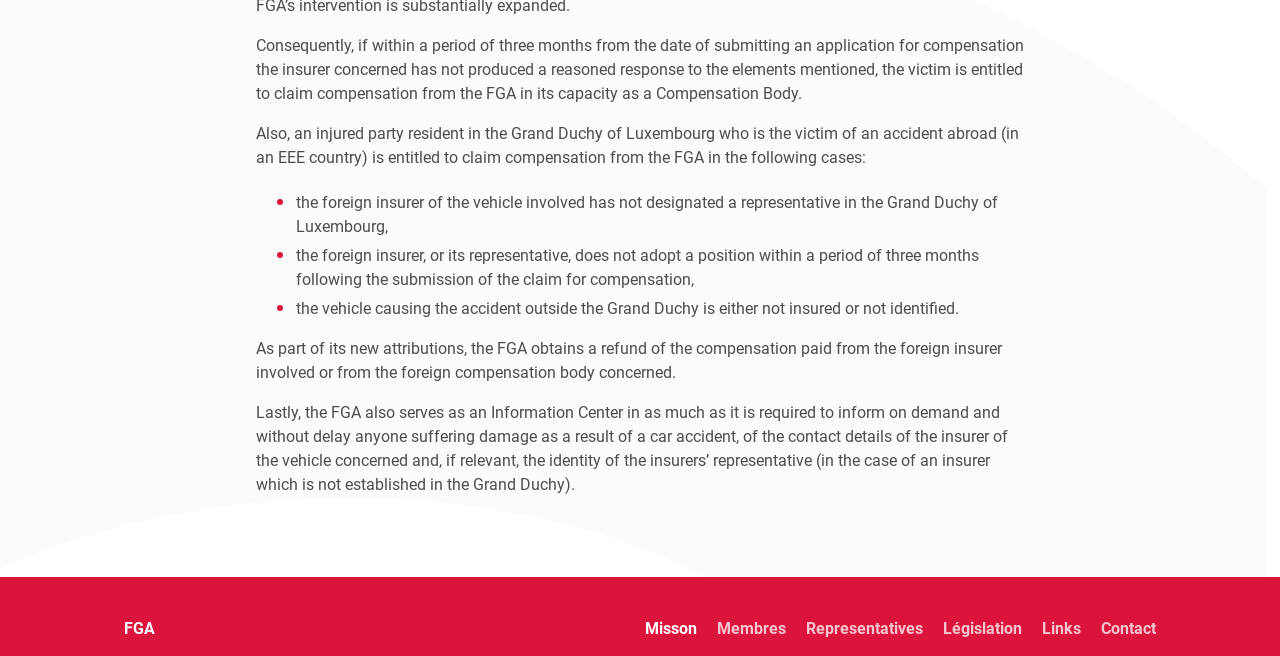Using the provided element description: "Misson", determine the bounding box coordinates of the corresponding UI element in the screenshot.

[0.504, 0.944, 0.545, 0.973]